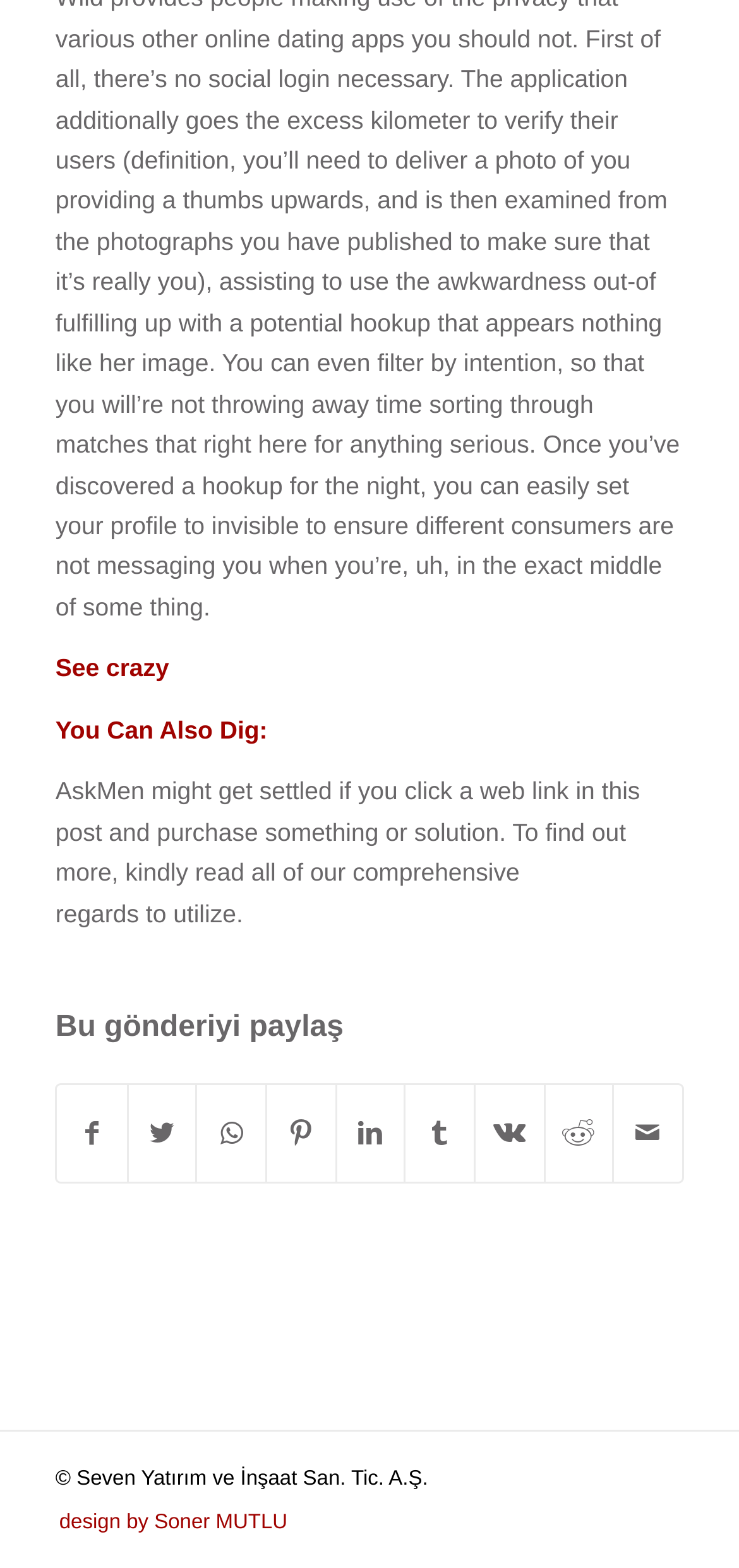Locate the bounding box coordinates of the UI element described by: "design by Soner MUTLU". The bounding box coordinates should consist of four float numbers between 0 and 1, i.e., [left, top, right, bottom].

[0.08, 0.963, 0.389, 0.978]